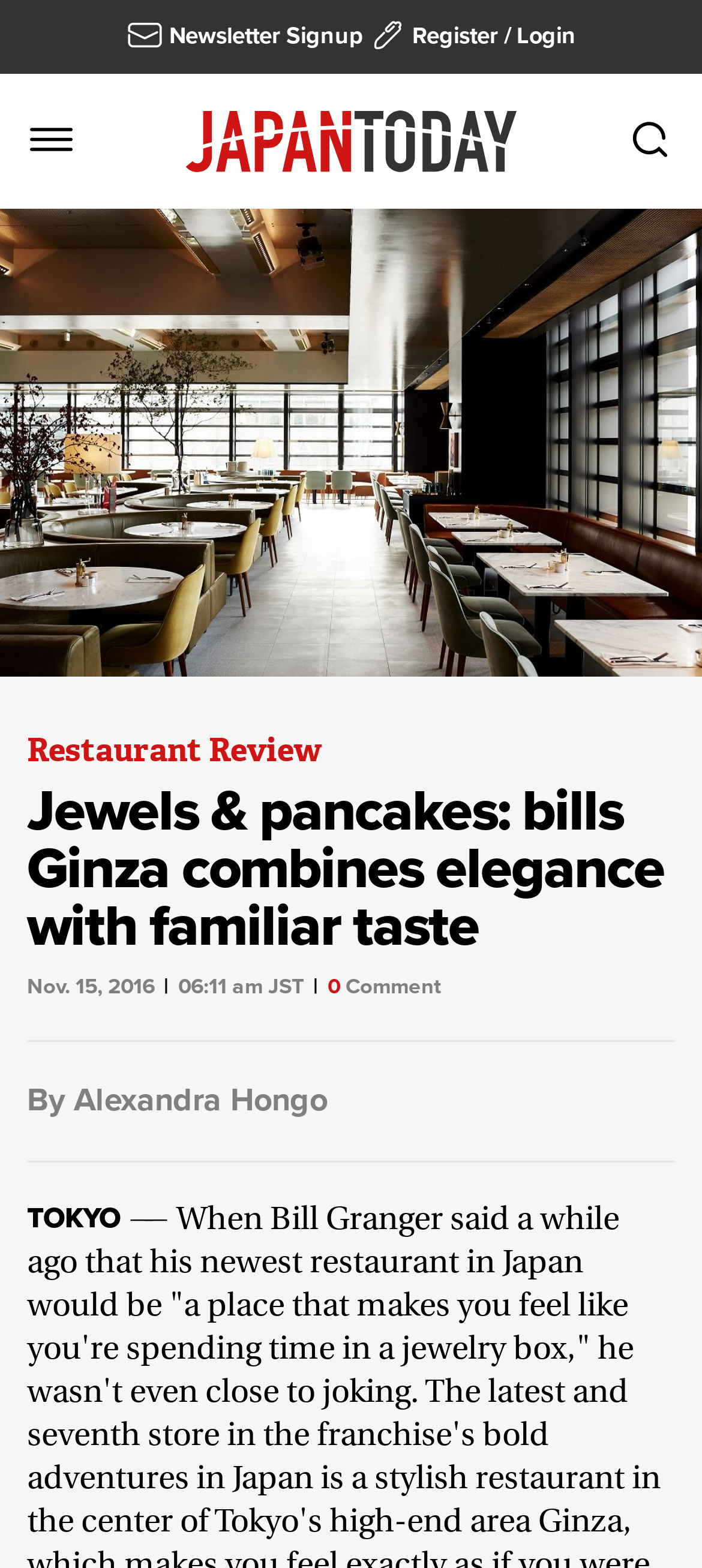Provide a one-word or one-phrase answer to the question:
Where is the restaurant located?

TOKYO